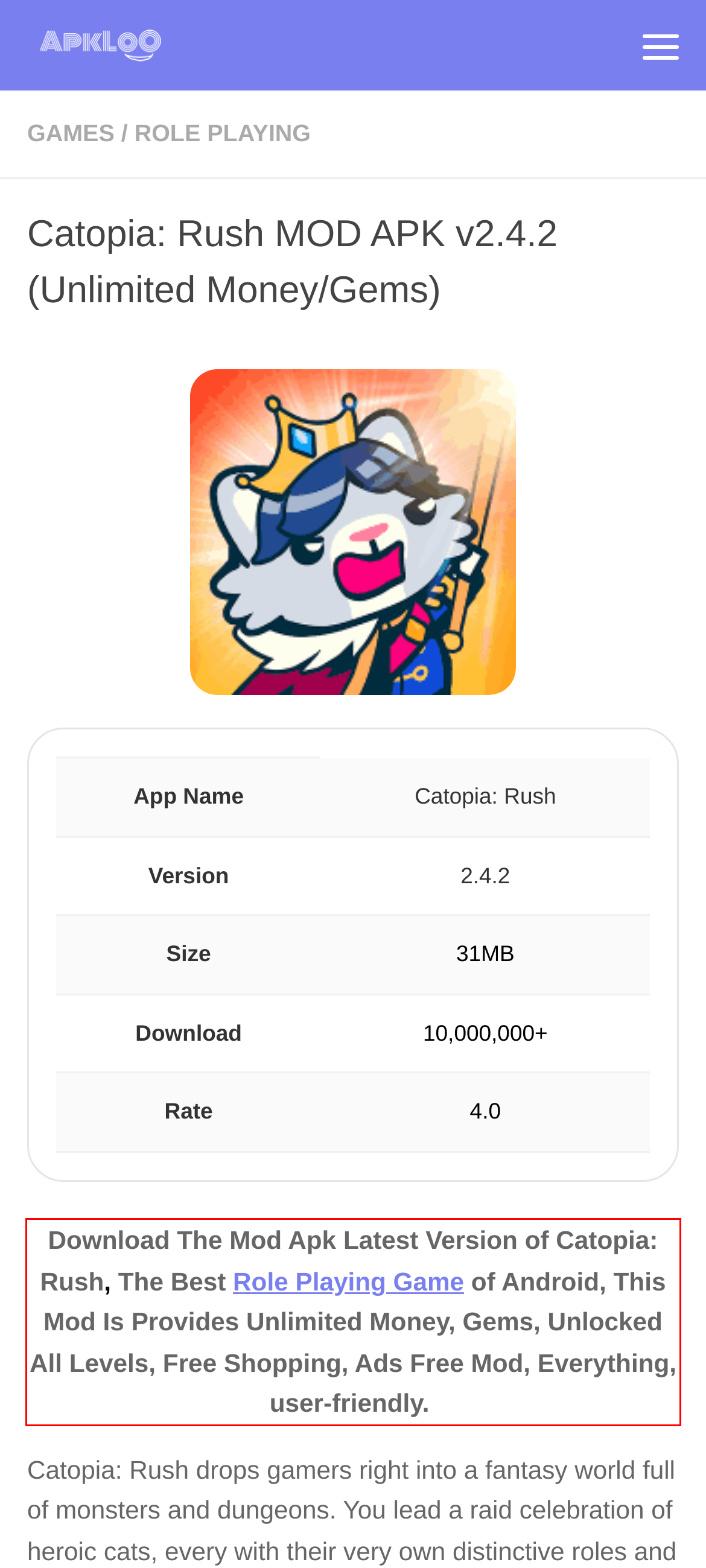Please perform OCR on the text content within the red bounding box that is highlighted in the provided webpage screenshot.

Download The Mod Apk Latest Version of Catopia: Rush, The Best Role Playing Game of Android, This Mod Is Provides Unlimited Money, Gems, Unlocked All Levels, Free Shopping, Ads Free Mod, Everything, user-friendly.